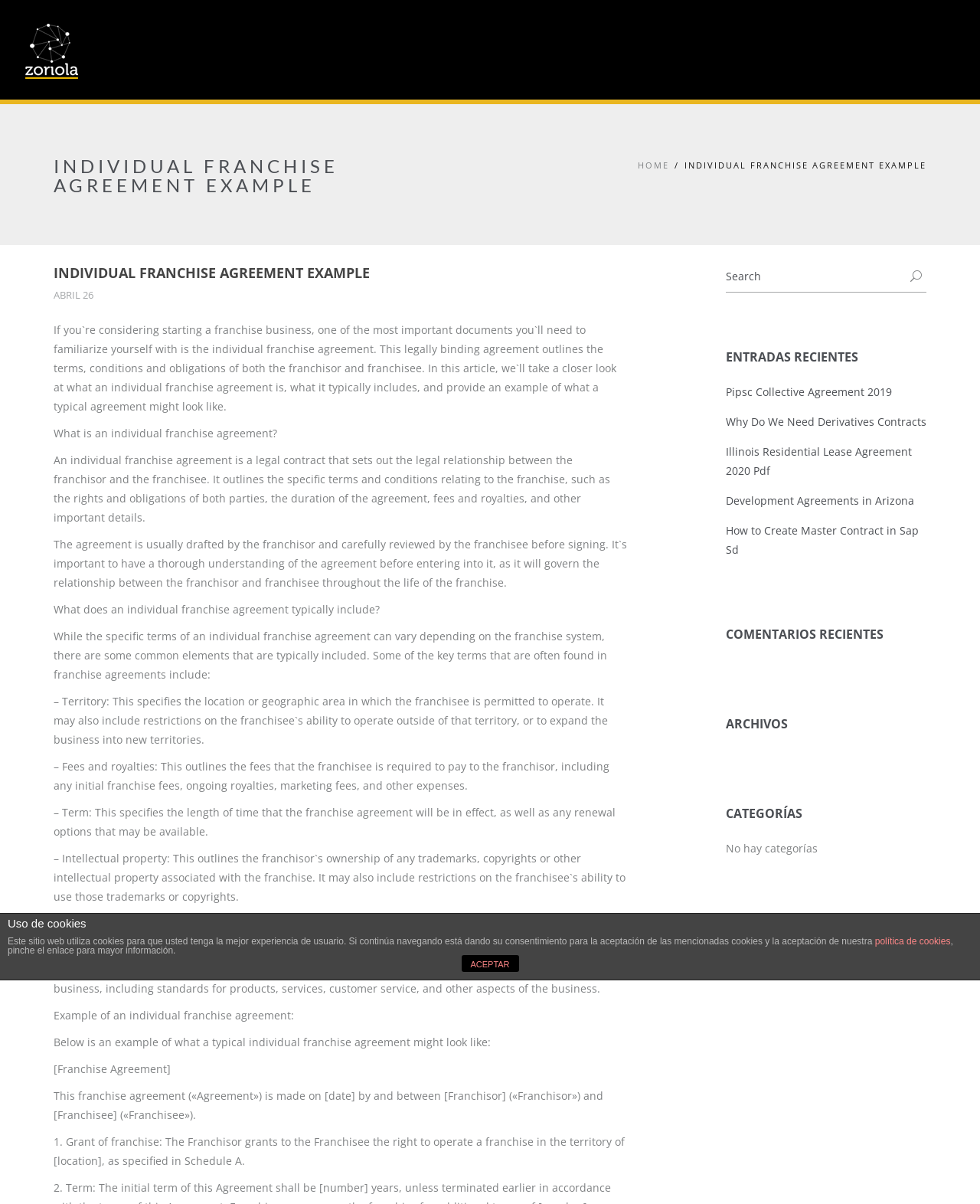What are the key terms typically included in an individual franchise agreement?
Answer the question in a detailed and comprehensive manner.

According to the webpage, some of the key terms that are often found in franchise agreements include territory, fees and royalties, term, intellectual property, training and support, and operations manual.